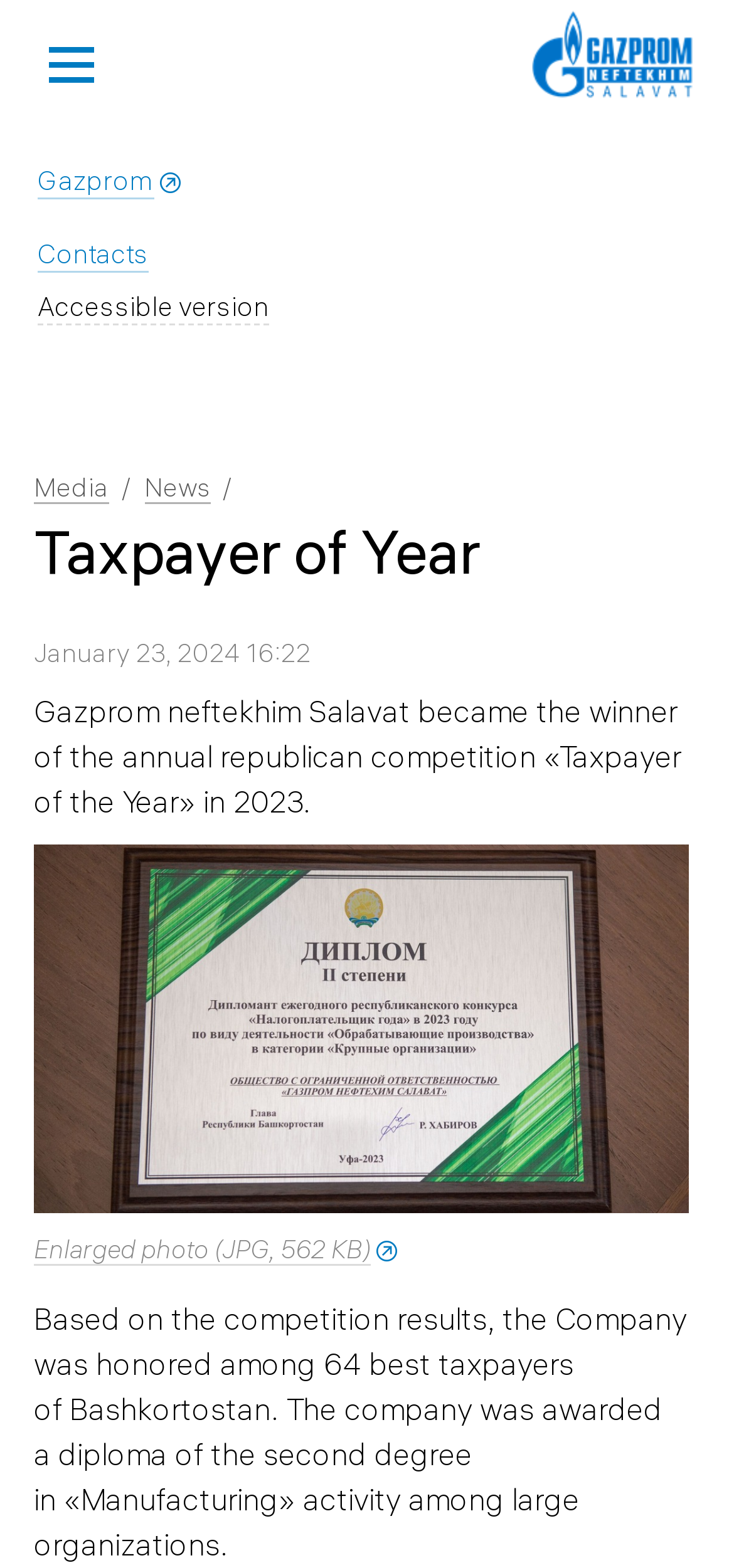Locate the bounding box coordinates of the element that should be clicked to execute the following instruction: "View Media page".

[0.046, 0.301, 0.149, 0.321]